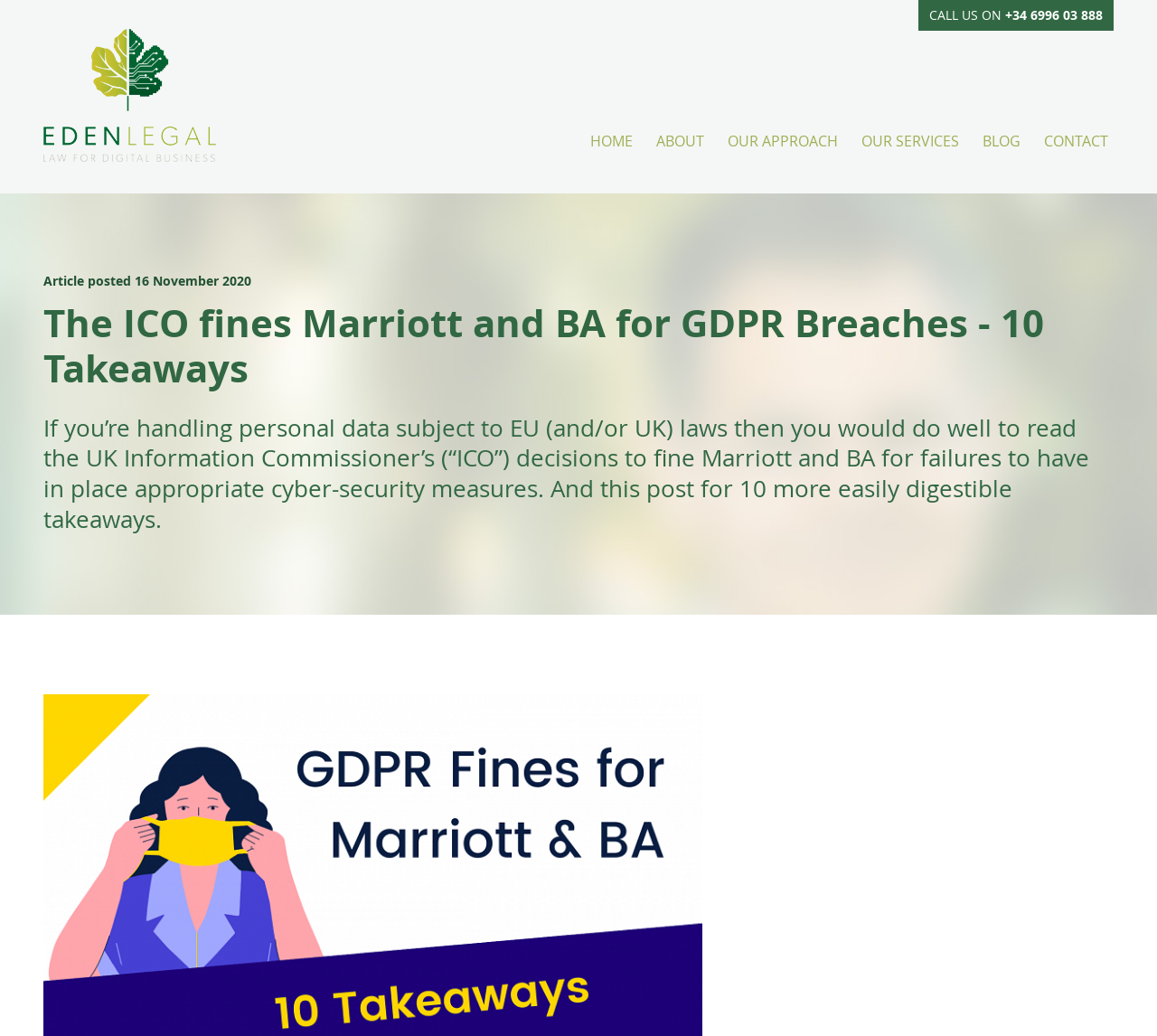What is the phone number to call?
Answer the question using a single word or phrase, according to the image.

+34 6996 03 888